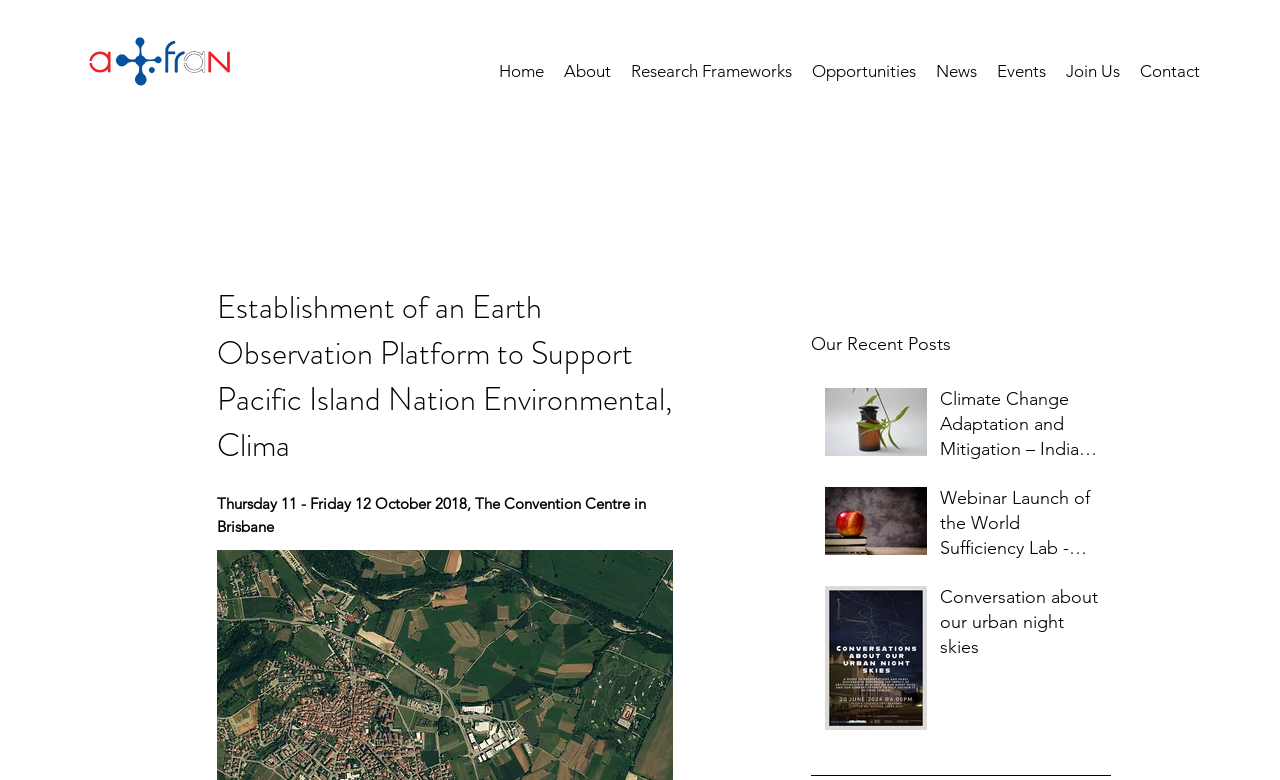Please identify the bounding box coordinates for the region that you need to click to follow this instruction: "Check the released game Backpack Hero".

None